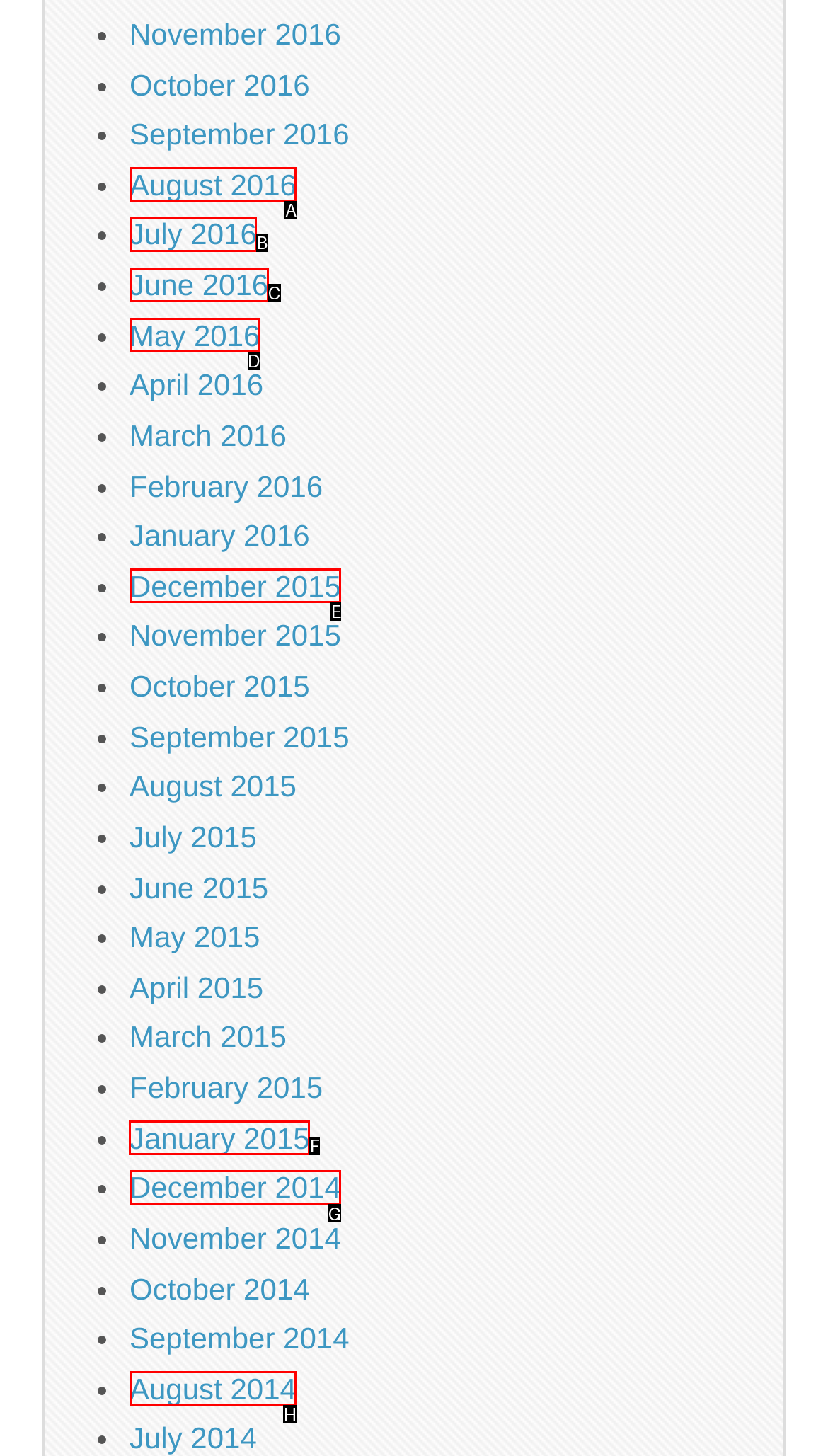Tell me the correct option to click for this task: View January 2015
Write down the option's letter from the given choices.

F